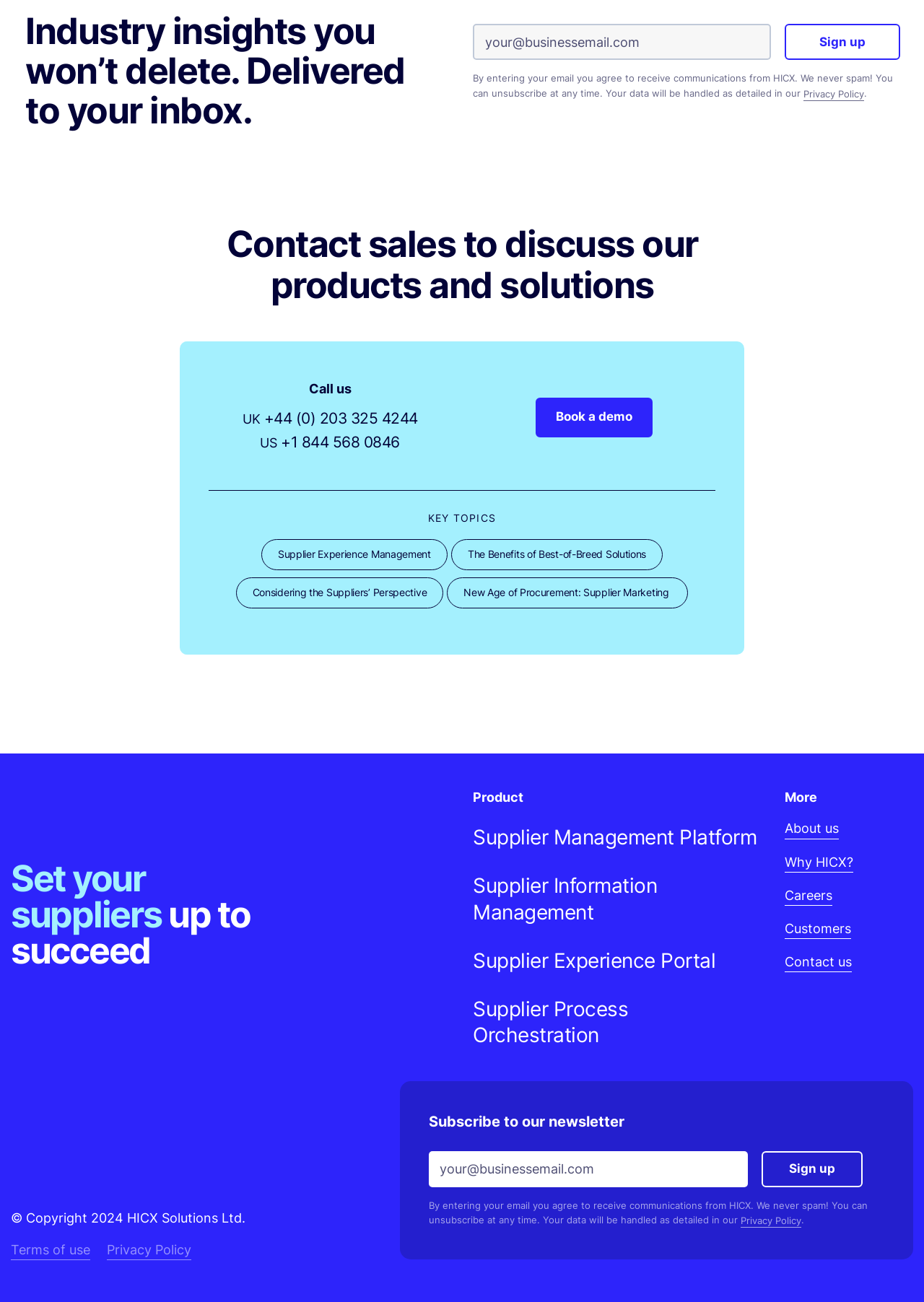Specify the bounding box coordinates of the area to click in order to execute this command: 'Sign up for newsletter'. The coordinates should consist of four float numbers ranging from 0 to 1, and should be formatted as [left, top, right, bottom].

[0.849, 0.018, 0.974, 0.046]